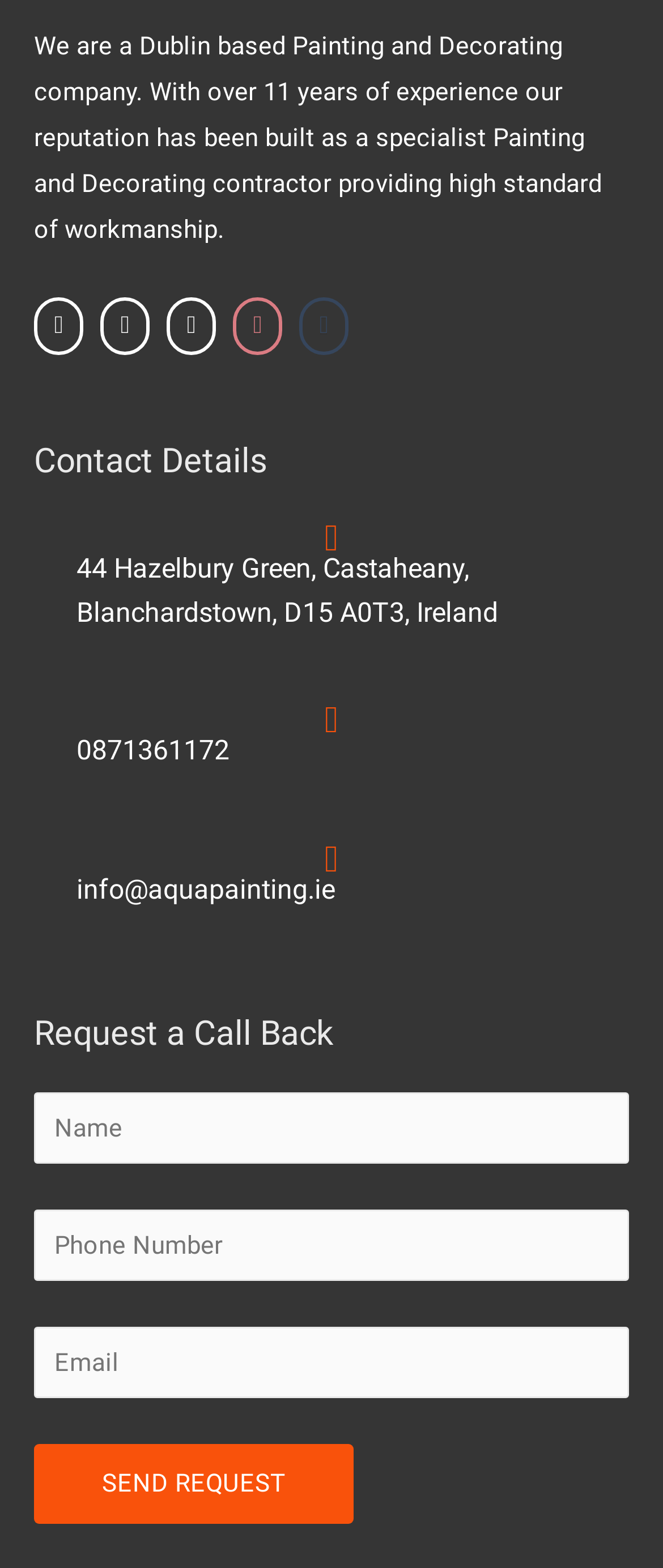Using the provided description name="your-email" placeholder="Email", find the bounding box coordinates for the UI element. Provide the coordinates in (top-left x, top-left y, bottom-right x, bottom-right y) format, ensuring all values are between 0 and 1.

[0.051, 0.846, 0.949, 0.892]